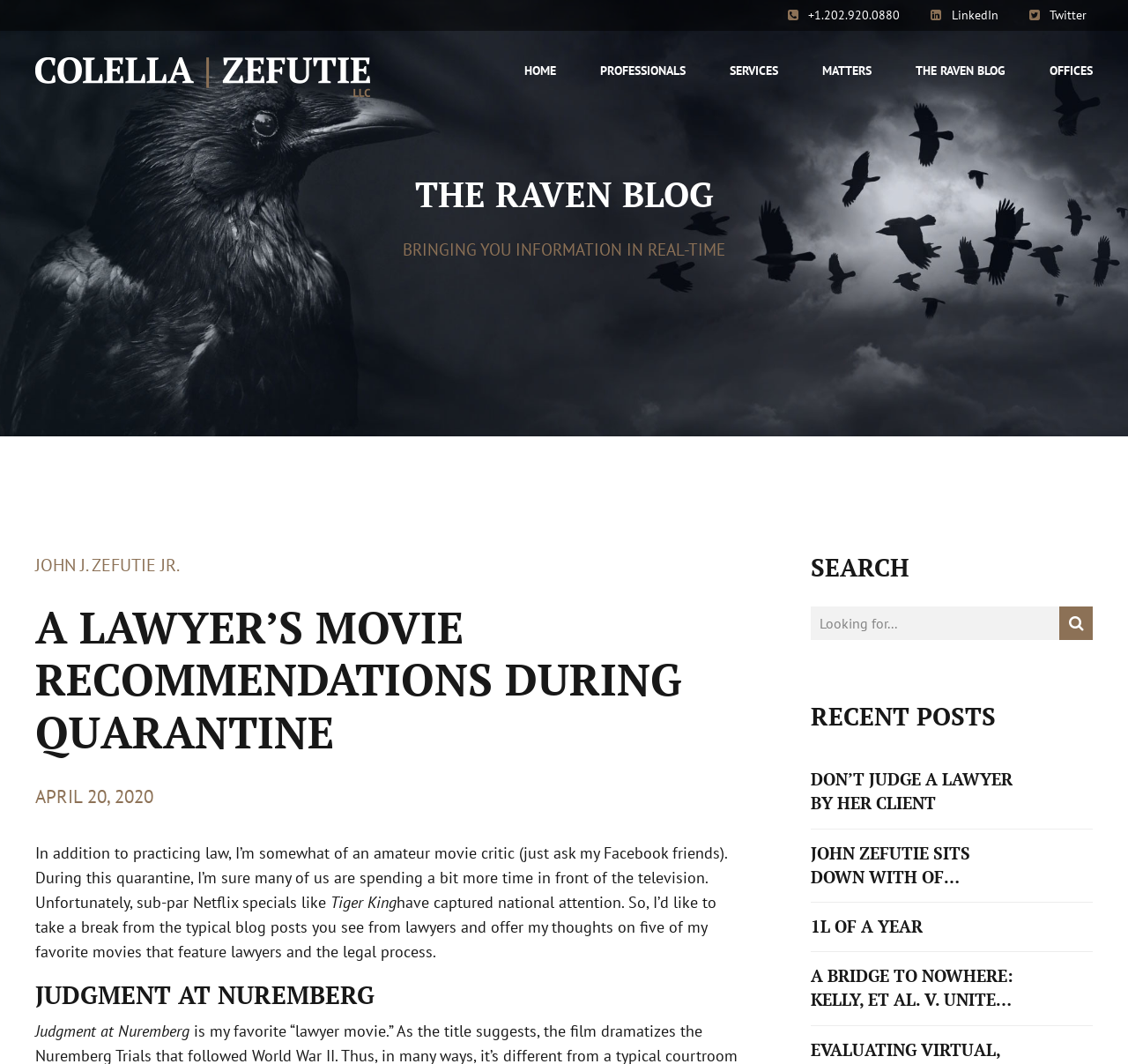Find the headline of the webpage and generate its text content.

A LAWYER’S MOVIE RECOMMENDATIONS DURING QUARANTINE